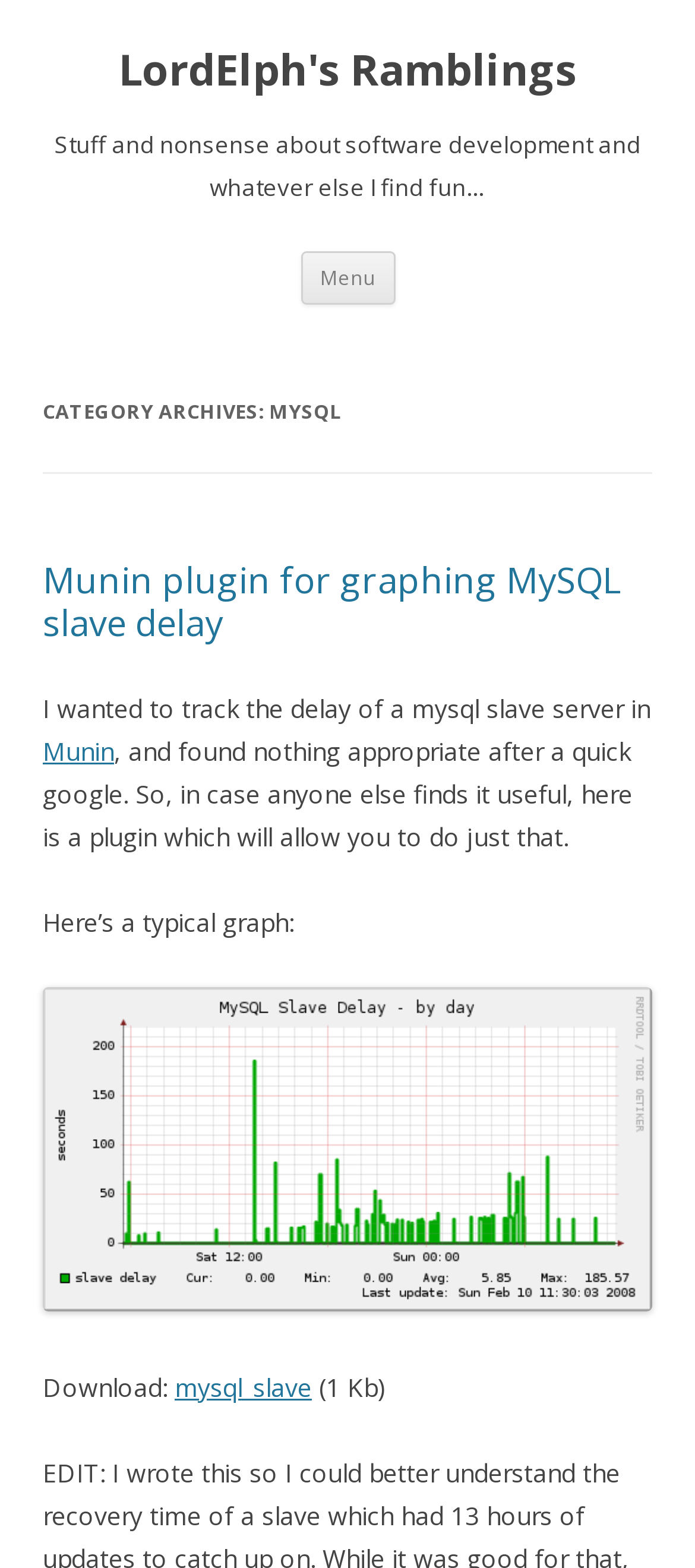Identify the bounding box coordinates for the UI element mentioned here: "Skip to content". Provide the coordinates as four float values between 0 and 1, i.e., [left, top, right, bottom].

[0.568, 0.16, 0.819, 0.176]